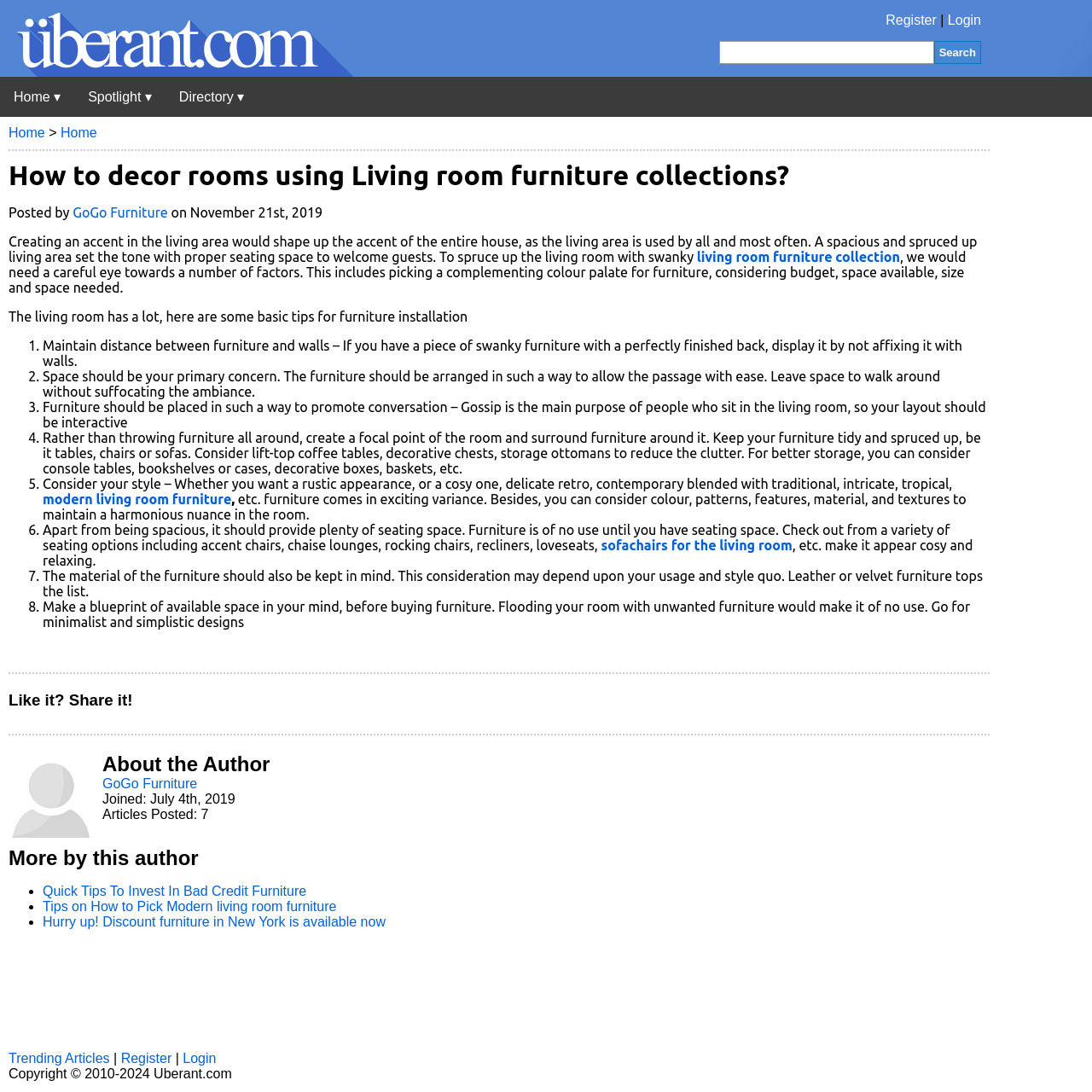Please locate the bounding box coordinates of the element that should be clicked to achieve the given instruction: "Read more about the author".

[0.094, 0.711, 0.181, 0.724]